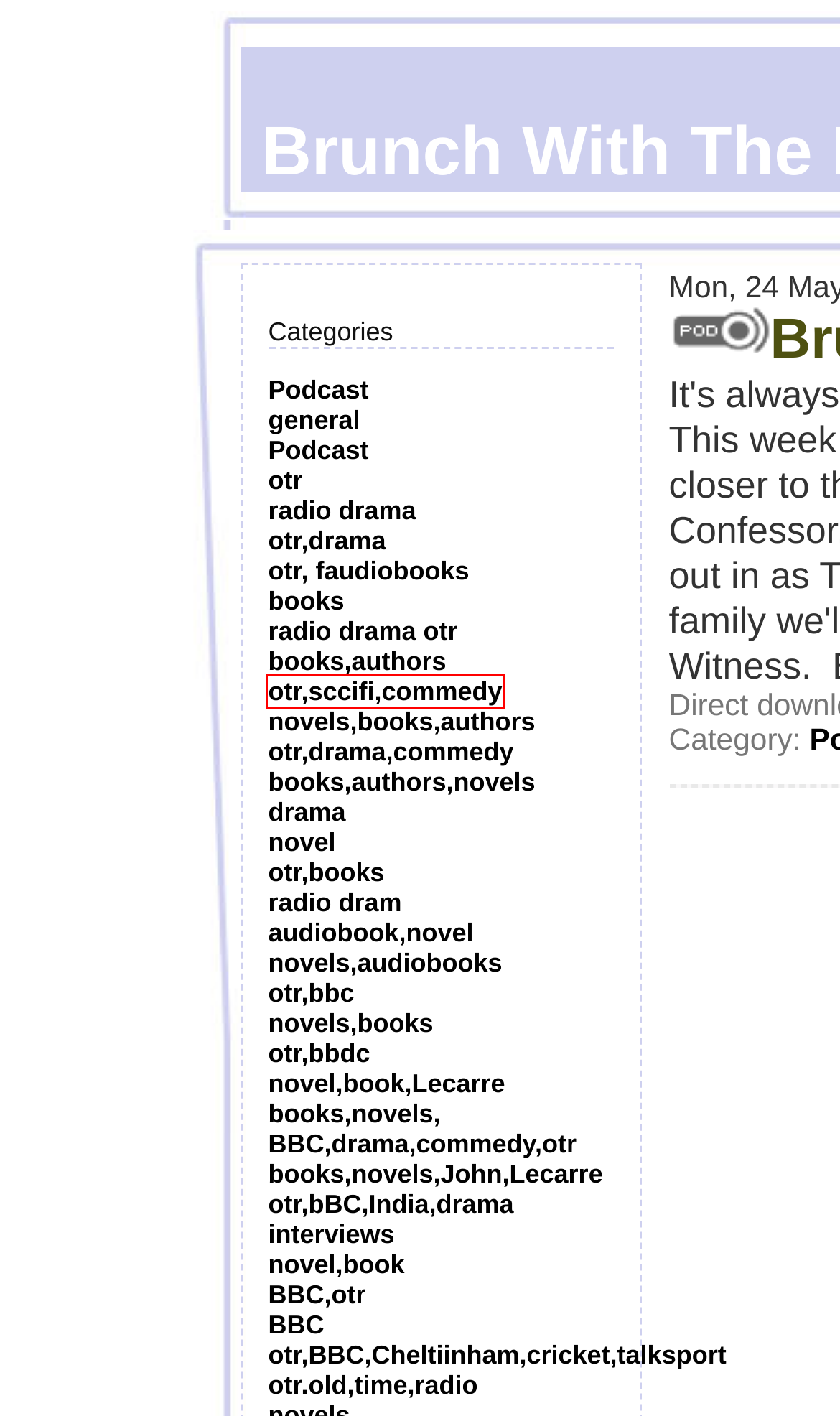You are provided with a screenshot of a webpage that has a red bounding box highlighting a UI element. Choose the most accurate webpage description that matches the new webpage after clicking the highlighted element. Here are your choices:
A. Brunch With The Brits (otr,drama)
B. Brunch With The Brits (novels,audiobooks)
C. Brunch With The Brits (otr,sccifi,commedy)
D. Brunch With The Brits (general)
E. Brunch With The Brits (otr,bbc)
F. Brunch With The Brits (books,novels,John,Lecarre)
G. Brunch With The Brits (otr, faudiobooks)
H. Brunch With The Brits (novel,book)

C